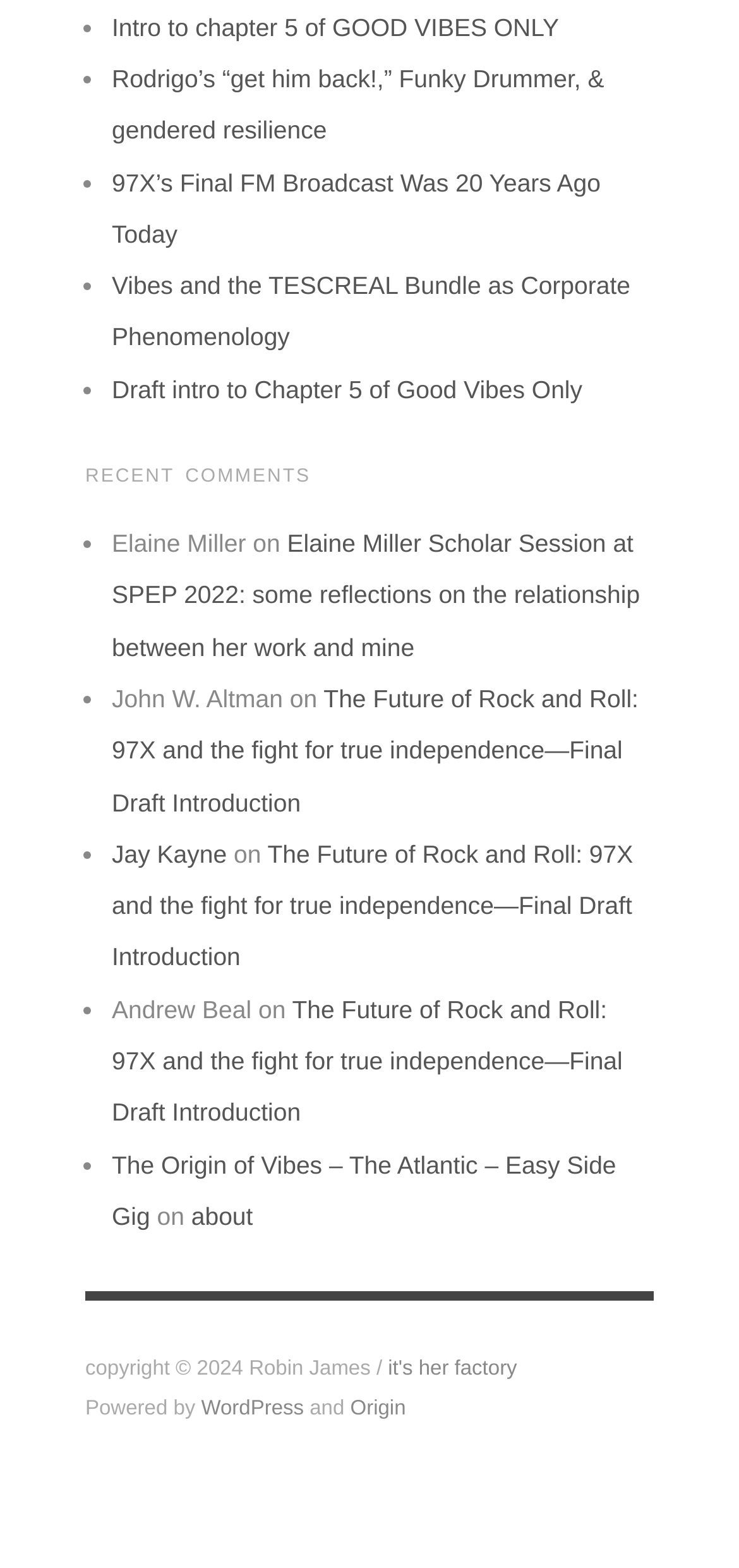What is the title of the last link?
Refer to the image and provide a thorough answer to the question.

I determined the title of the last link by looking at the OCR text of the link element with bounding box coordinates [0.151, 0.734, 0.834, 0.785], which is 'The Origin of Vibes – The Atlantic – Easy Side Gig'.